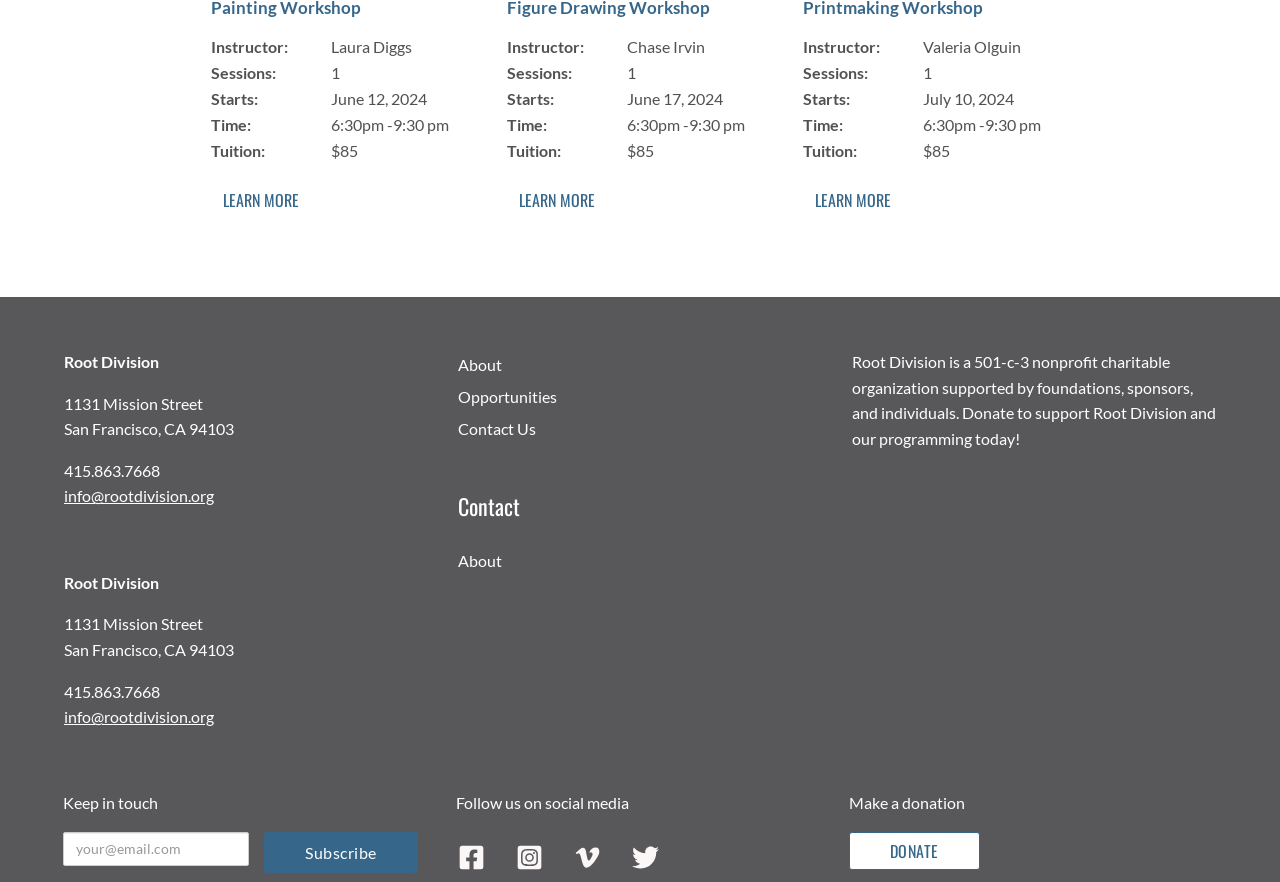Please determine the bounding box coordinates of the element's region to click for the following instruction: "Click DONATE to make a donation".

[0.663, 0.943, 0.765, 0.986]